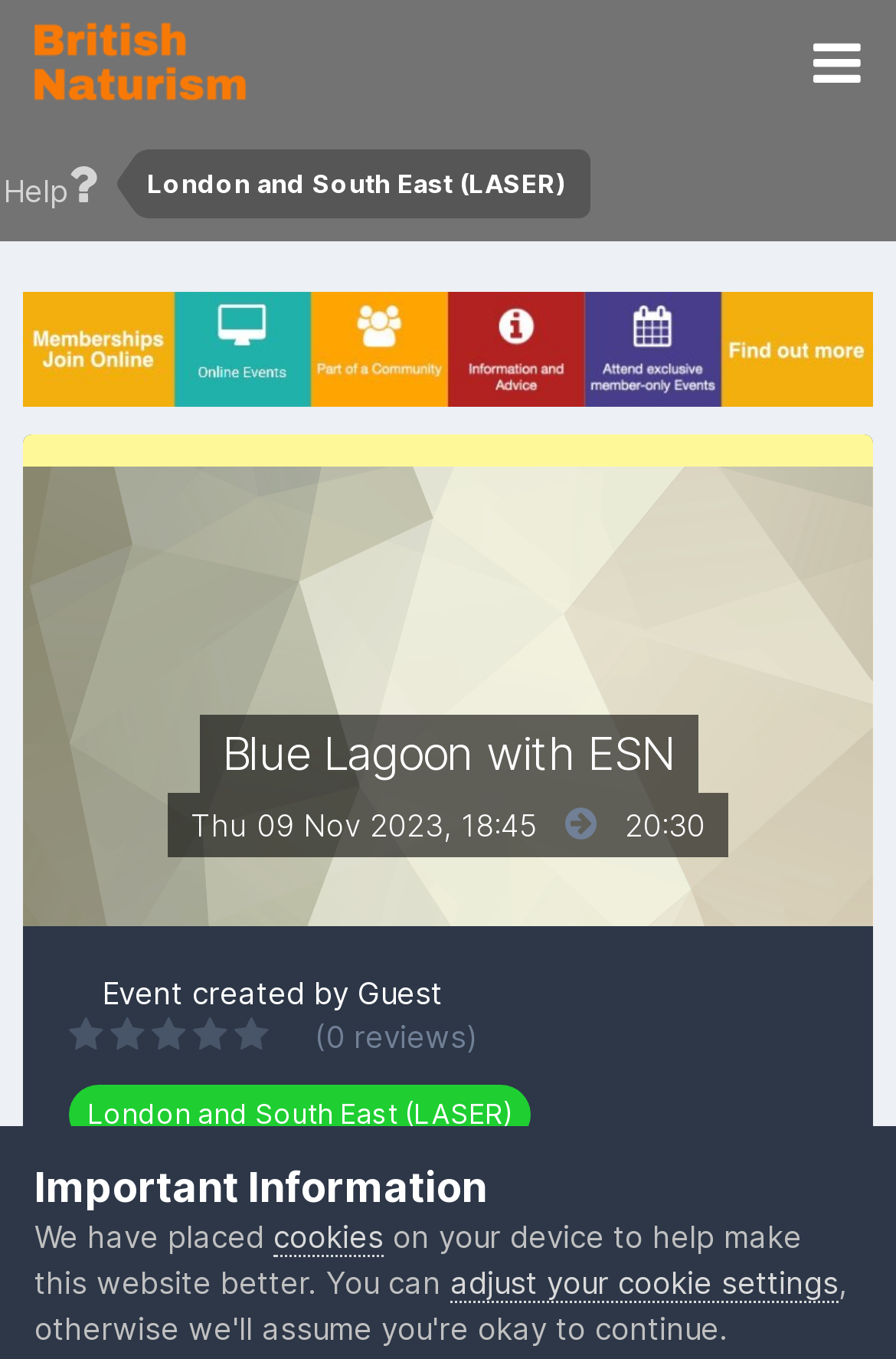Identify the bounding box of the HTML element described here: "alt="British Naturism"". Provide the coordinates as four float numbers between 0 and 1: [left, top, right, bottom].

[0.038, 0.0, 0.32, 0.093]